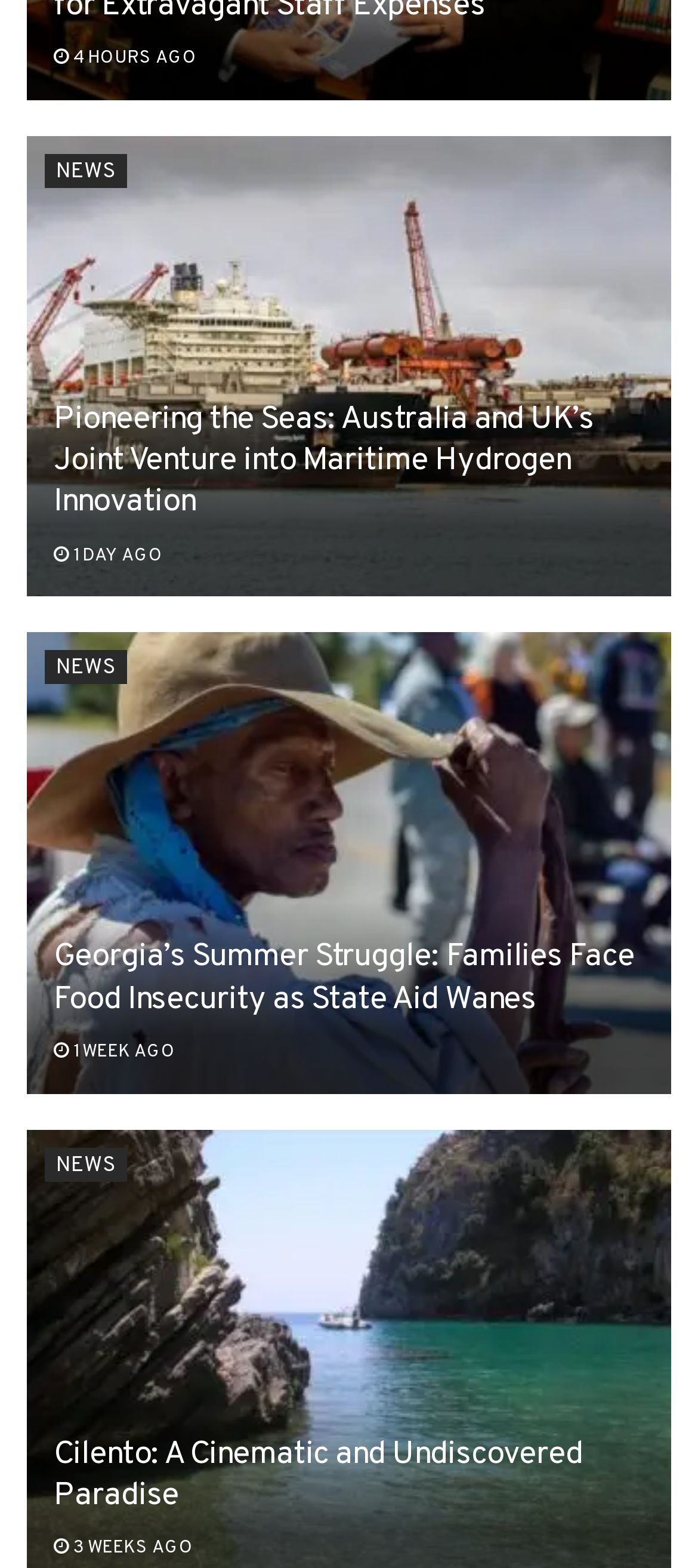How many articles are on the webpage?
Use the screenshot to answer the question with a single word or phrase.

3